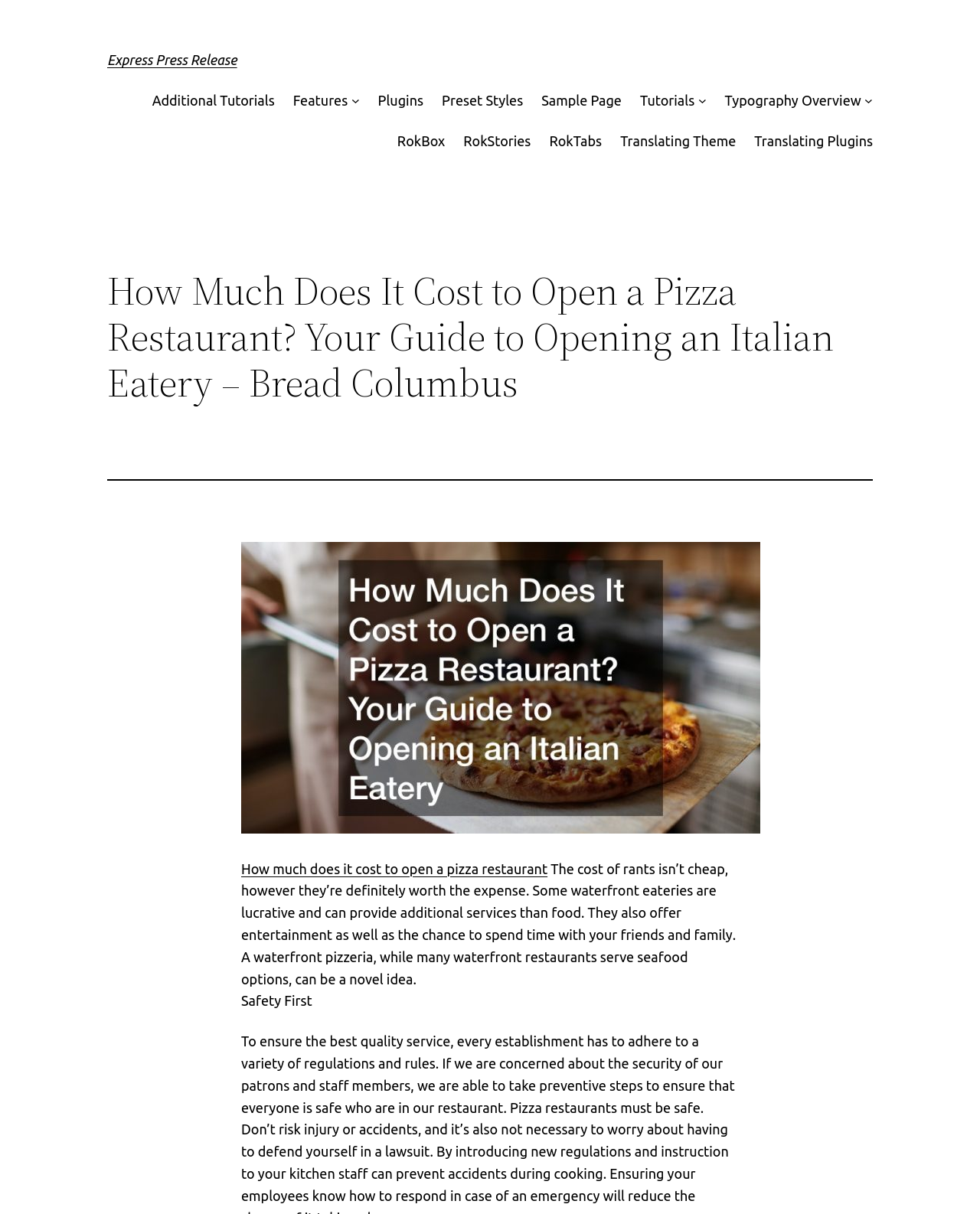Answer in one word or a short phrase: 
What type of image is on the webpage?

Unknown